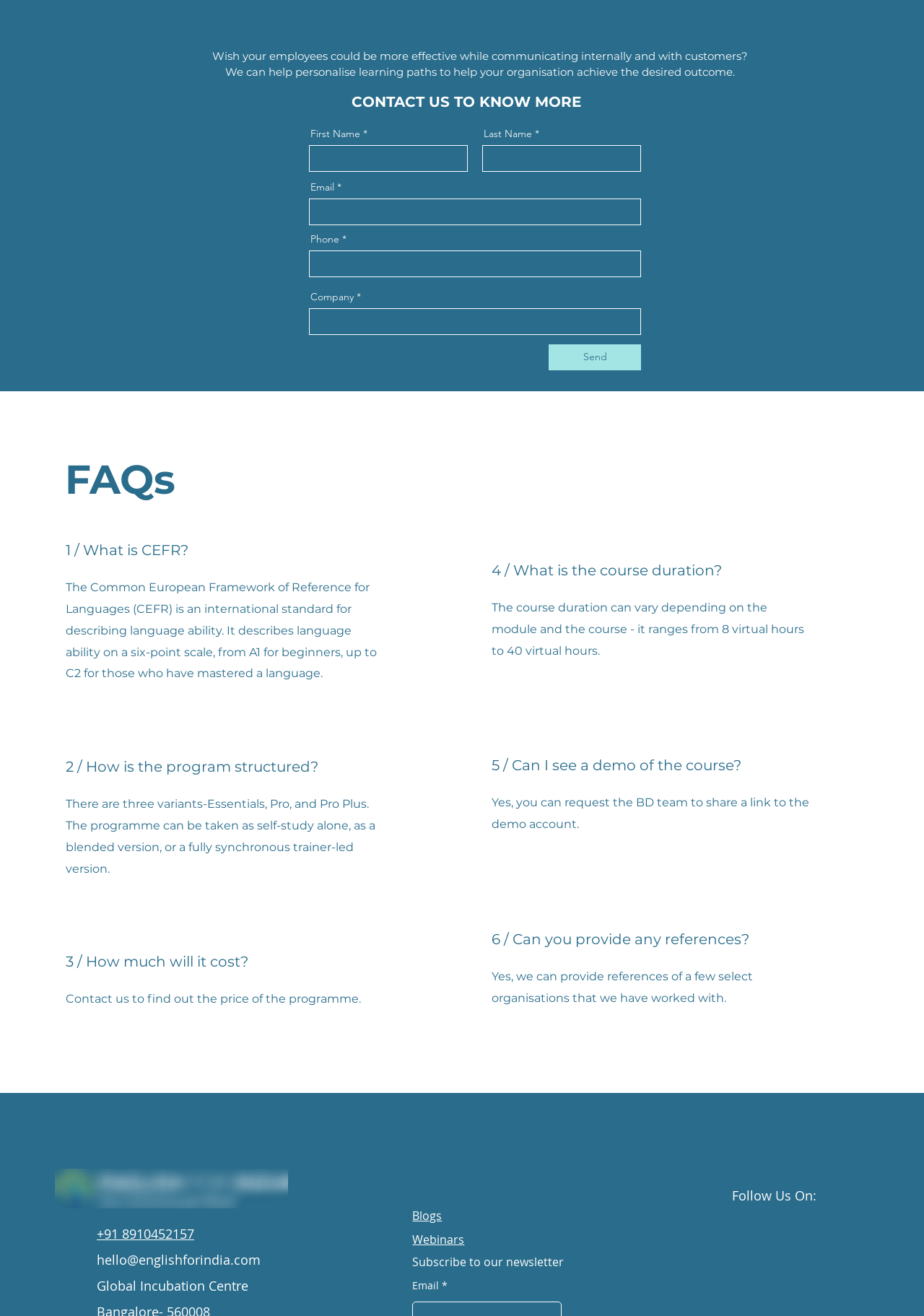What social media platforms are linked from the webpage?
Please look at the screenshot and answer in one word or a short phrase.

Youtube, LinkedIn, Instagram